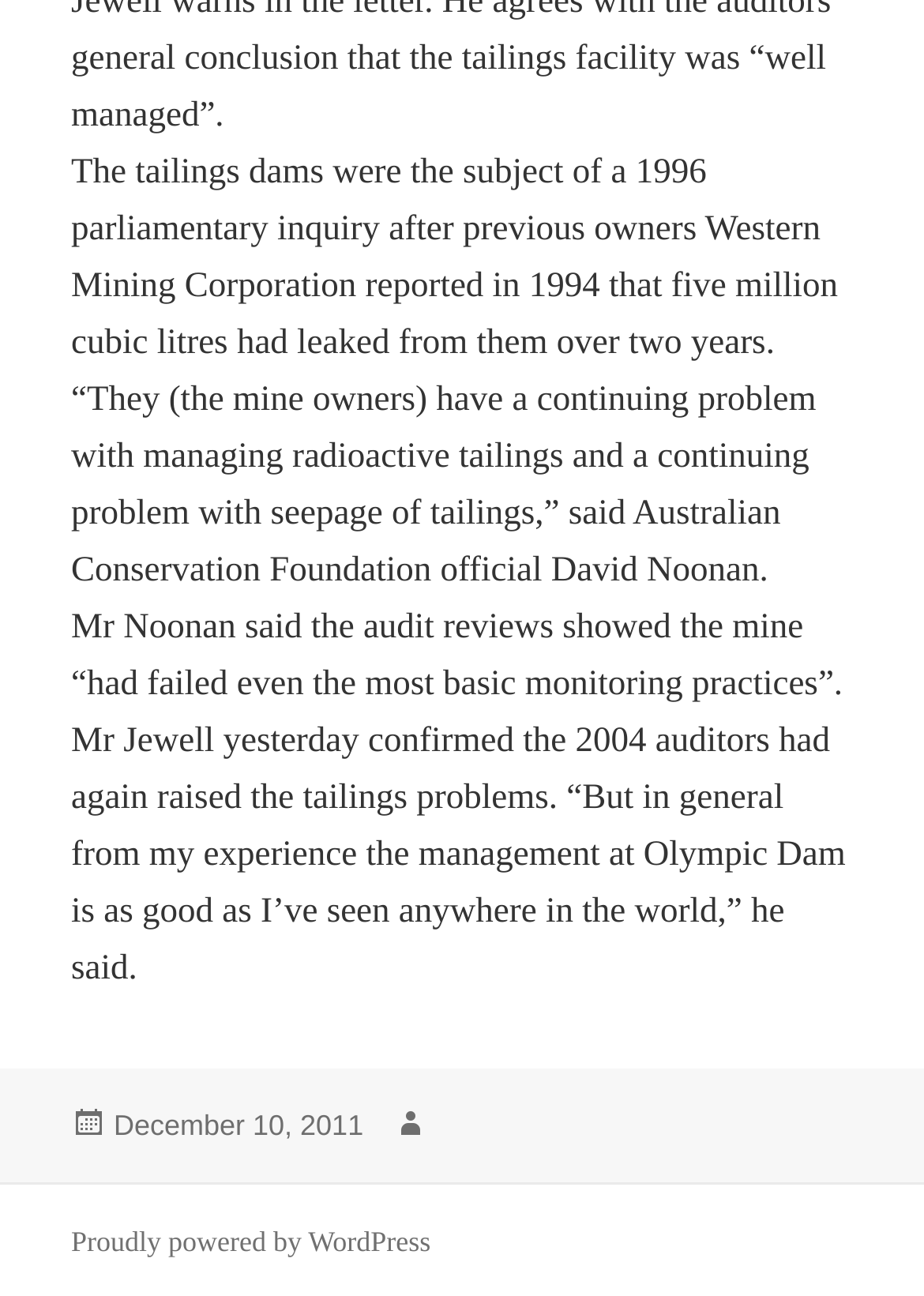Give a succinct answer to this question in a single word or phrase: 
Who is quoted in the article?

David Noonan